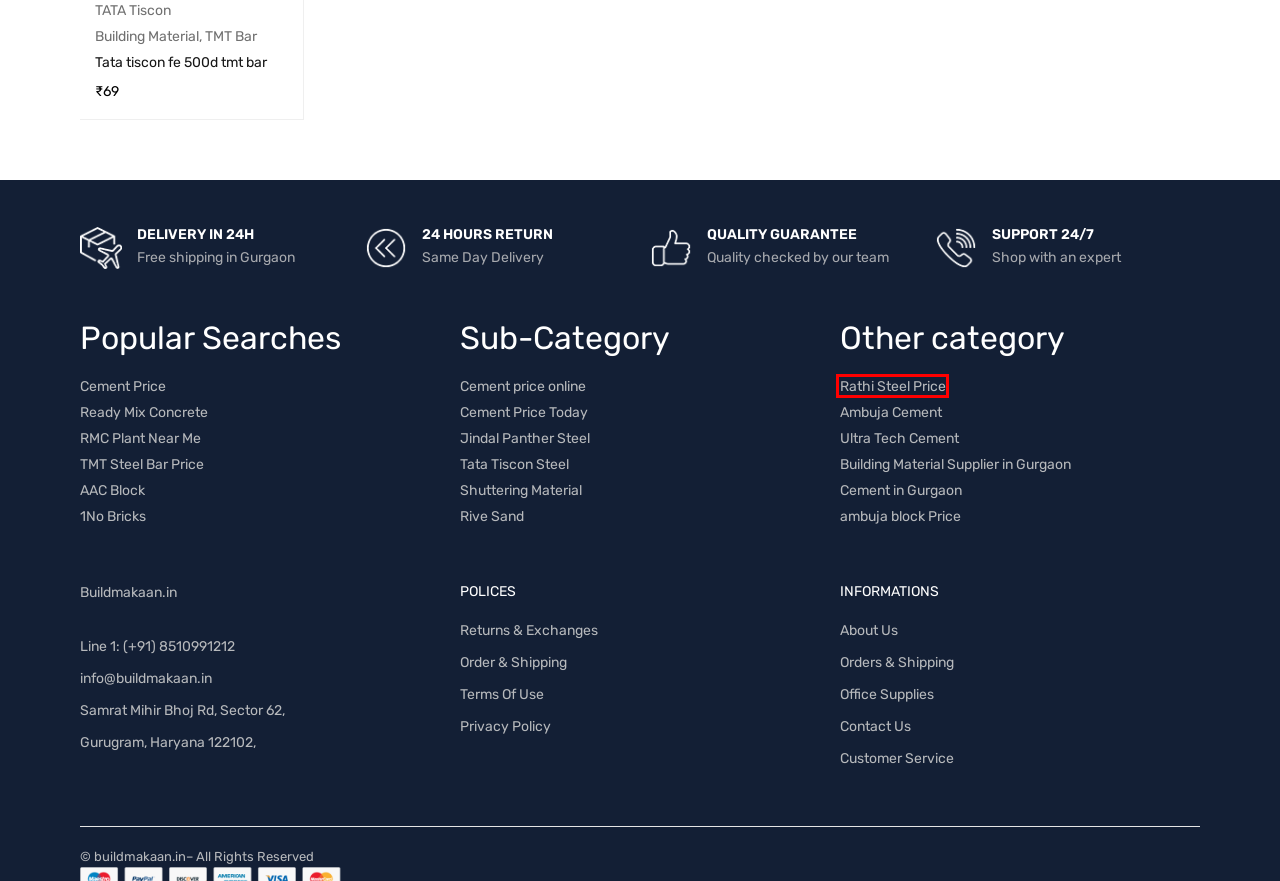Observe the screenshot of a webpage with a red bounding box highlighting an element. Choose the webpage description that accurately reflects the new page after the element within the bounding box is clicked. Here are the candidates:
A. Cement – Buildmakaan
B. Privacy Policy – Buildmakaan
C. Refund and Returns Policy – Buildmakaan
D. Bricks – Buildmakaan
E. Terms & Conditions Of Buildmakaan – Buildmakaan
F. Rathi tmt steel – Buildmakaan
G. TATA Tiscon – Buildmakaan
H. Ambuja cement ppc 53 grade – Buildmakaan

F